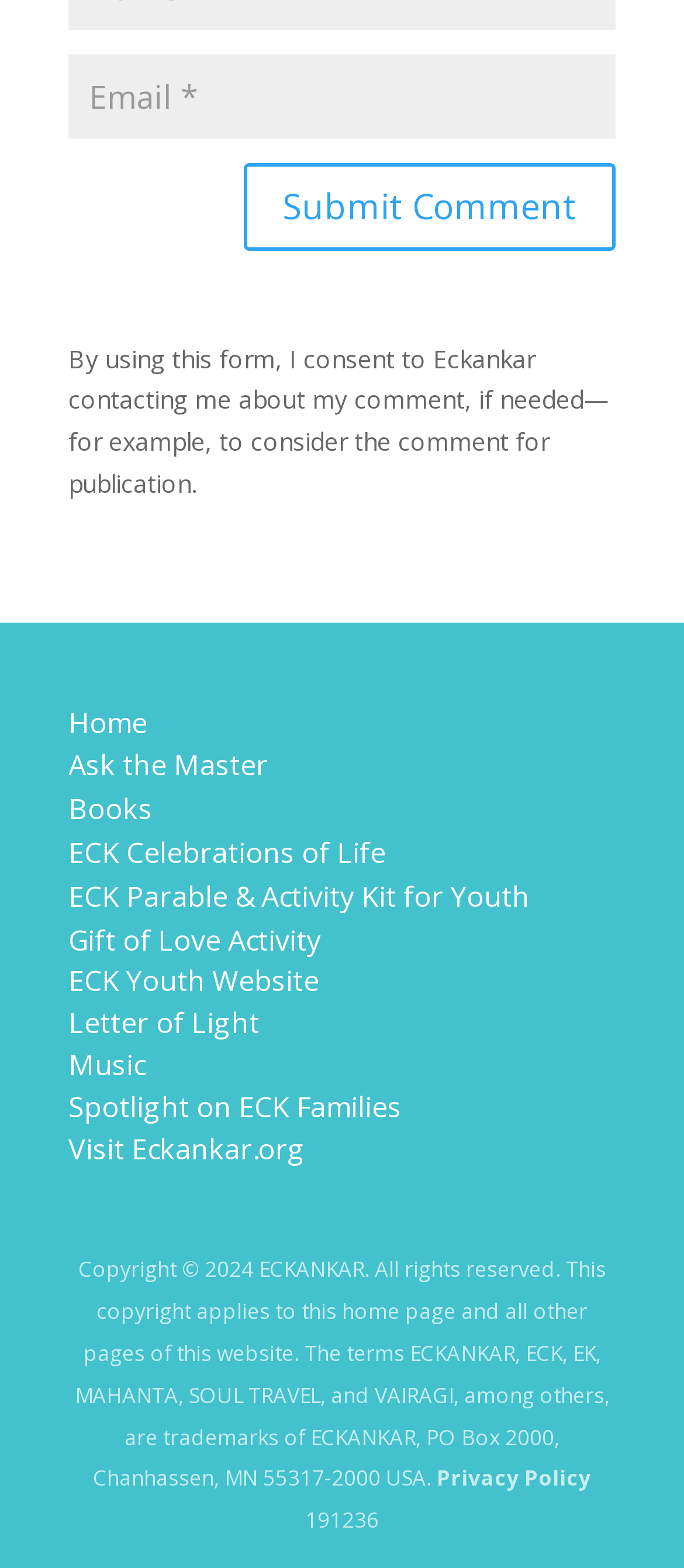Based on the image, please elaborate on the answer to the following question:
Is there a way to contact the organization?

The form allows users to submit a comment, and the organization's contact information is mentioned in the copyright section, including a PO Box address.